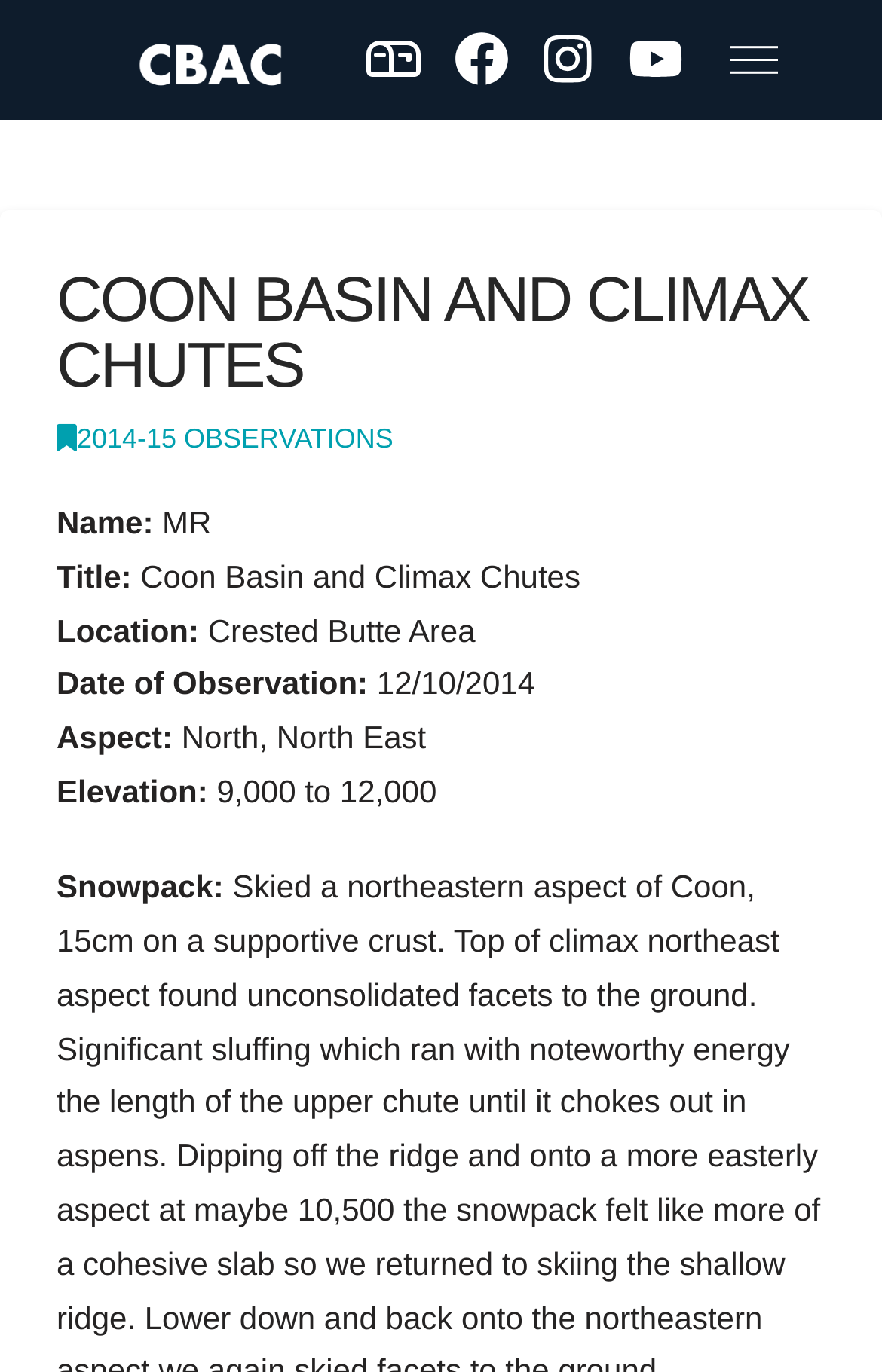What is the date of observation for Coon Basin and Climax Chutes?
Look at the image and answer with only one word or phrase.

12/10/2014